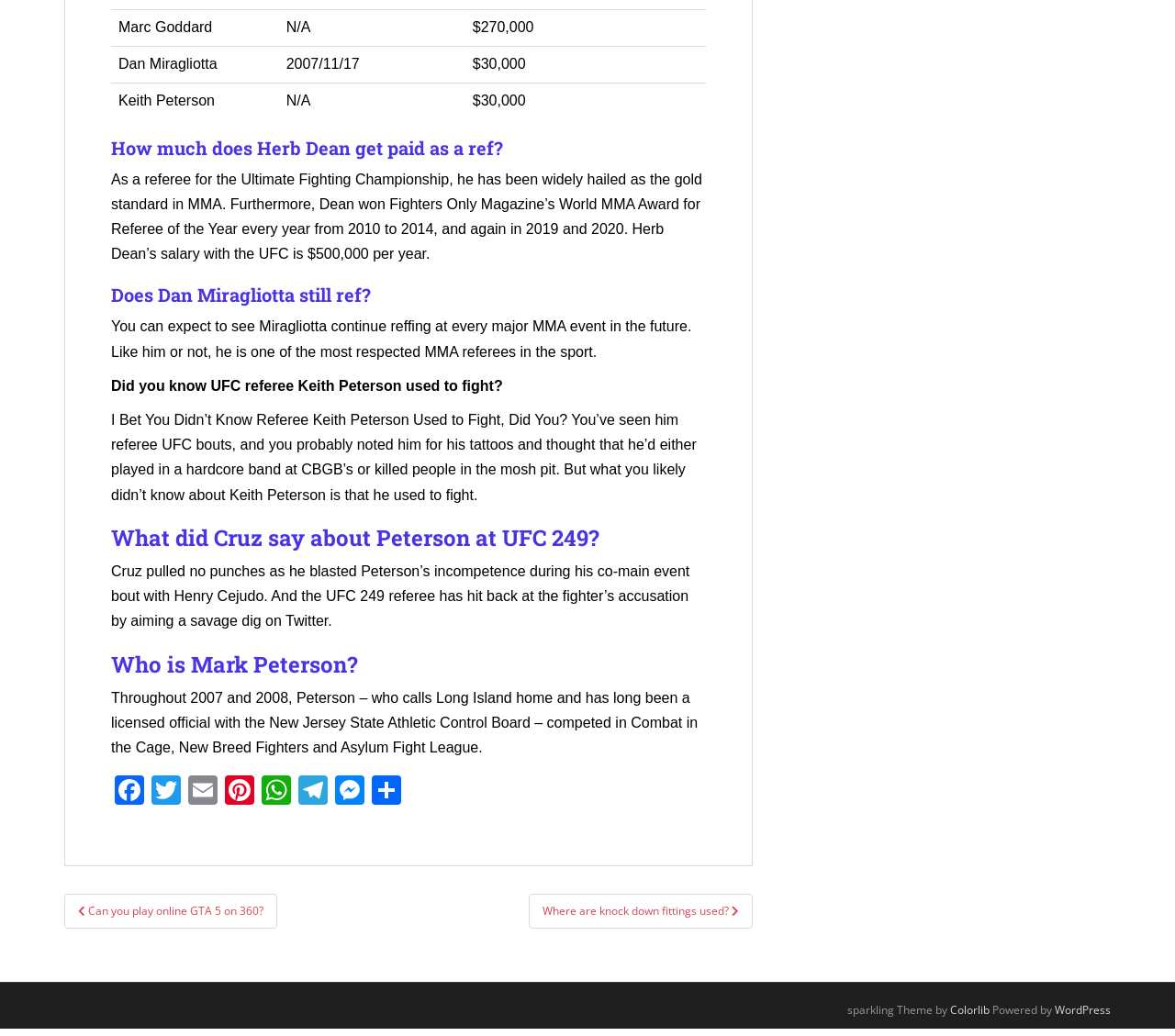Please identify the bounding box coordinates for the region that you need to click to follow this instruction: "Read the post about Herb Dean's salary".

[0.095, 0.165, 0.598, 0.253]